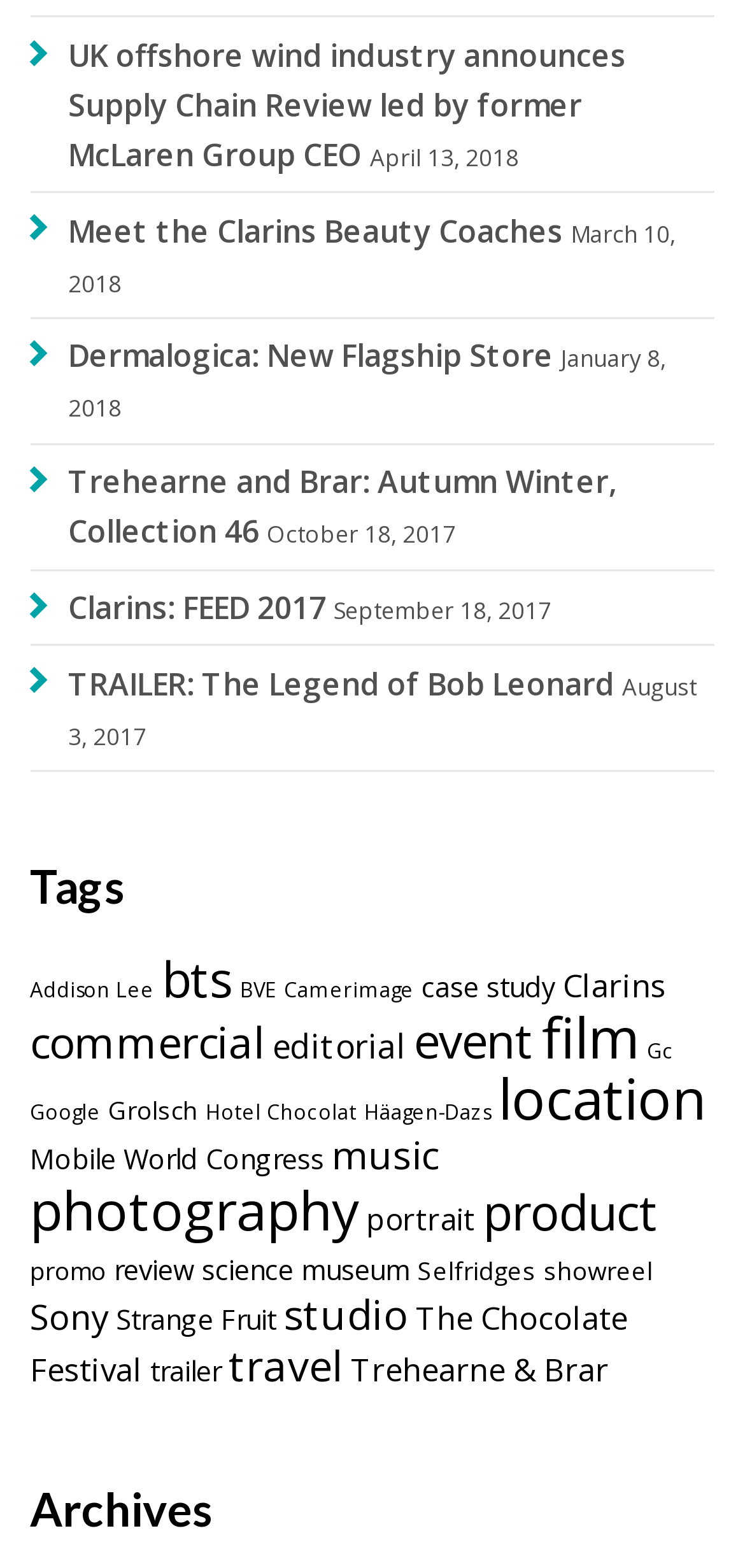What is the title of the latest article on this webpage?
Using the information from the image, give a concise answer in one word or a short phrase.

UK offshore wind industry announces Supply Chain Review led by former McLaren Group CEO